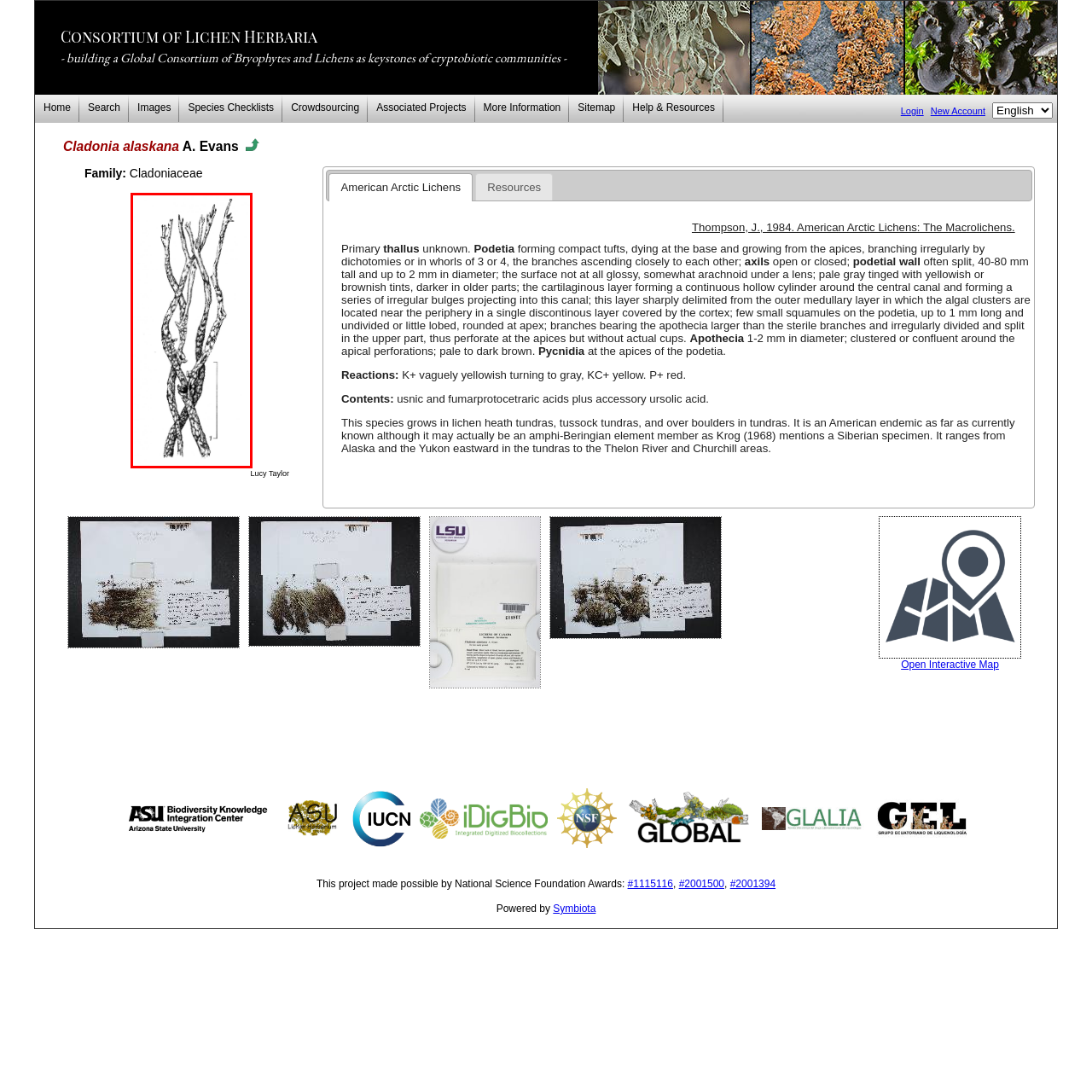What type of environment is Cladonia alaskana adapted to?
Please look at the image marked with a red bounding box and provide a one-word or short-phrase answer based on what you see.

Arctic environments